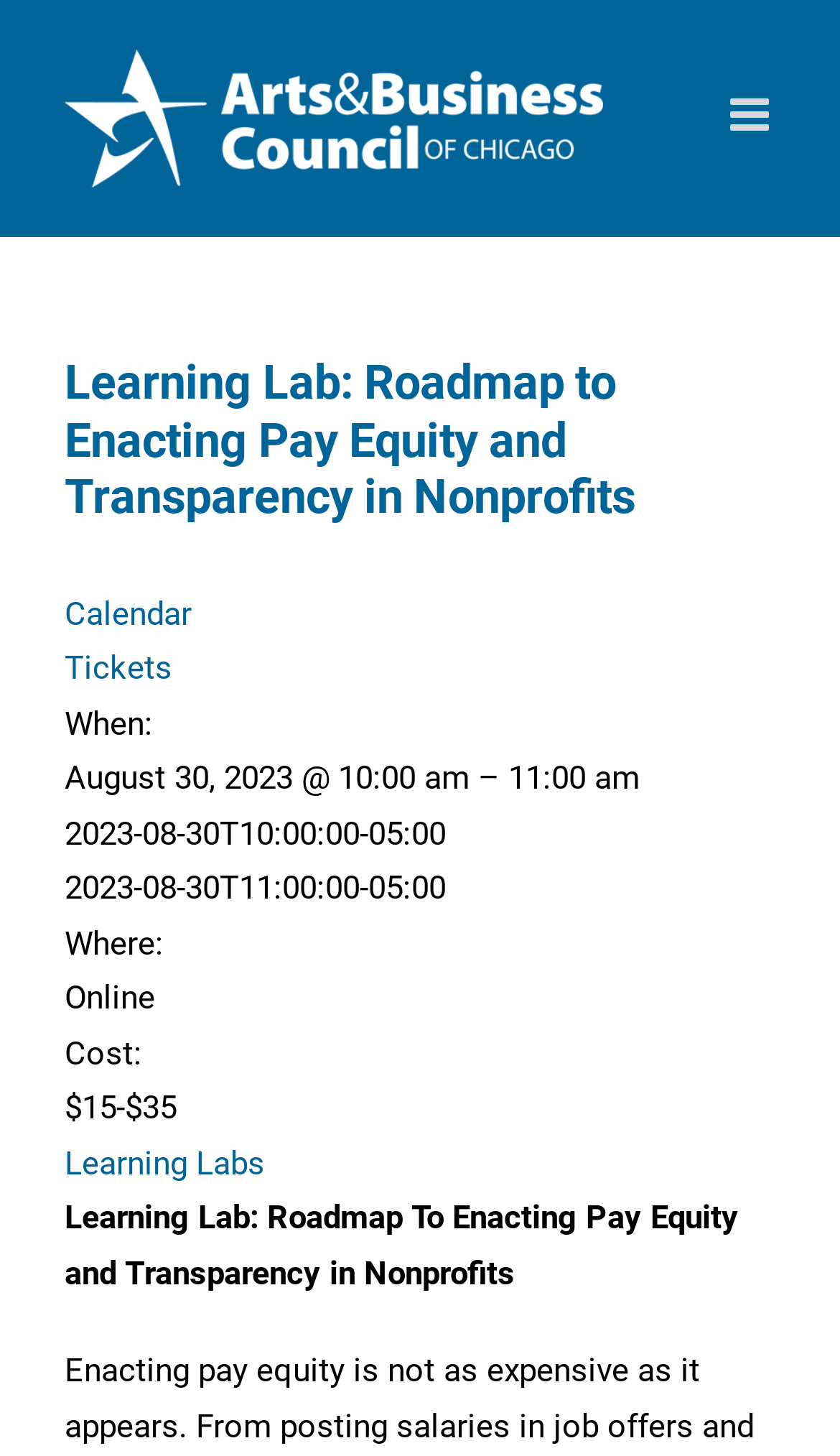Locate the UI element described by Check speed in the provided webpage screenshot. Return the bounding box coordinates in the format (top-left x, top-left y, bottom-right x, bottom-right y), ensuring all values are between 0 and 1.

None